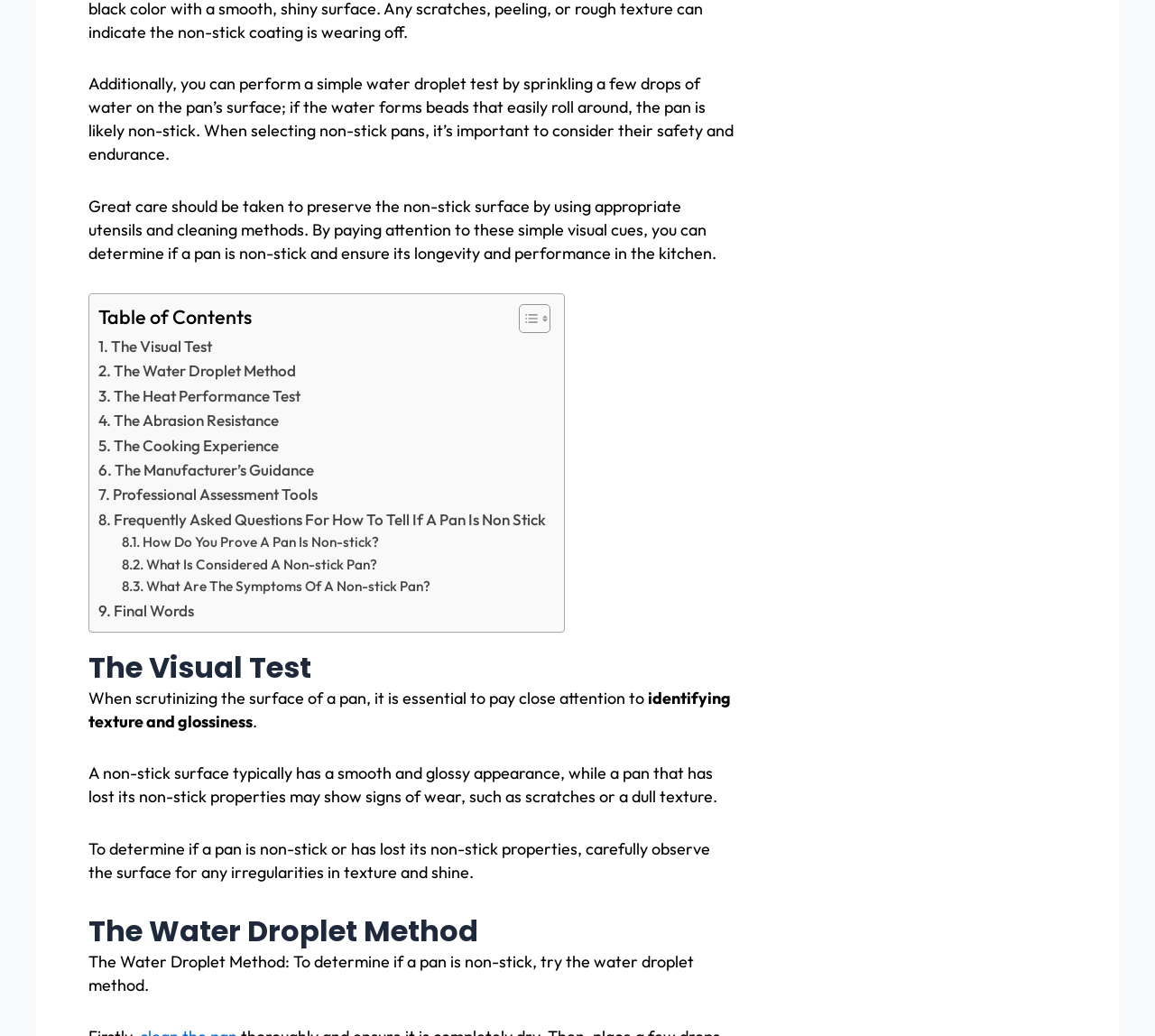Please specify the bounding box coordinates of the element that should be clicked to execute the given instruction: 'Read more about 'The Visual Test''. Ensure the coordinates are four float numbers between 0 and 1, expressed as [left, top, right, bottom].

[0.085, 0.322, 0.184, 0.346]